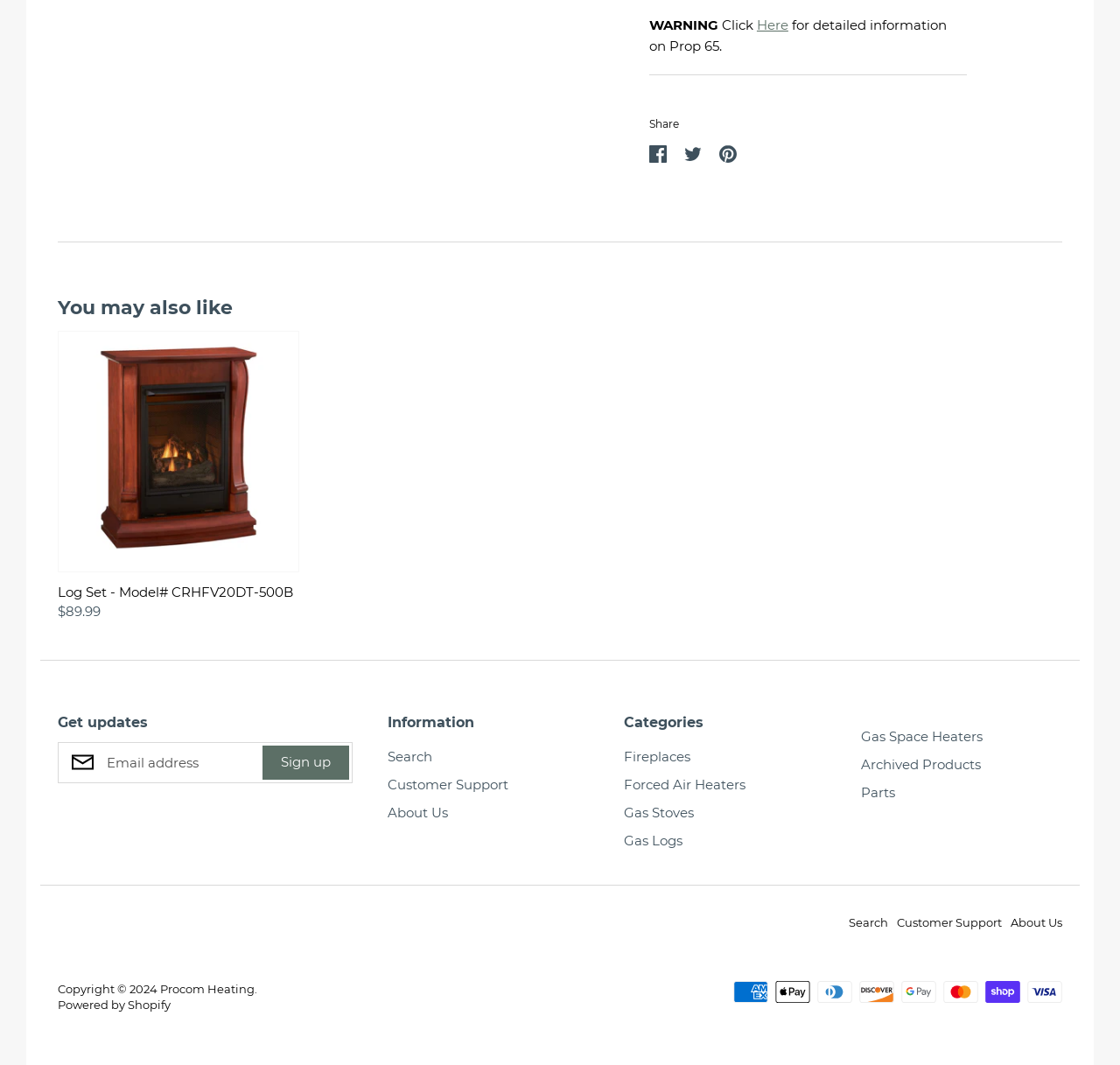Bounding box coordinates are specified in the format (top-left x, top-left y, bottom-right x, bottom-right y). All values are floating point numbers bounded between 0 and 1. Please provide the bounding box coordinate of the region this sentence describes: IB Psych Year 2

None